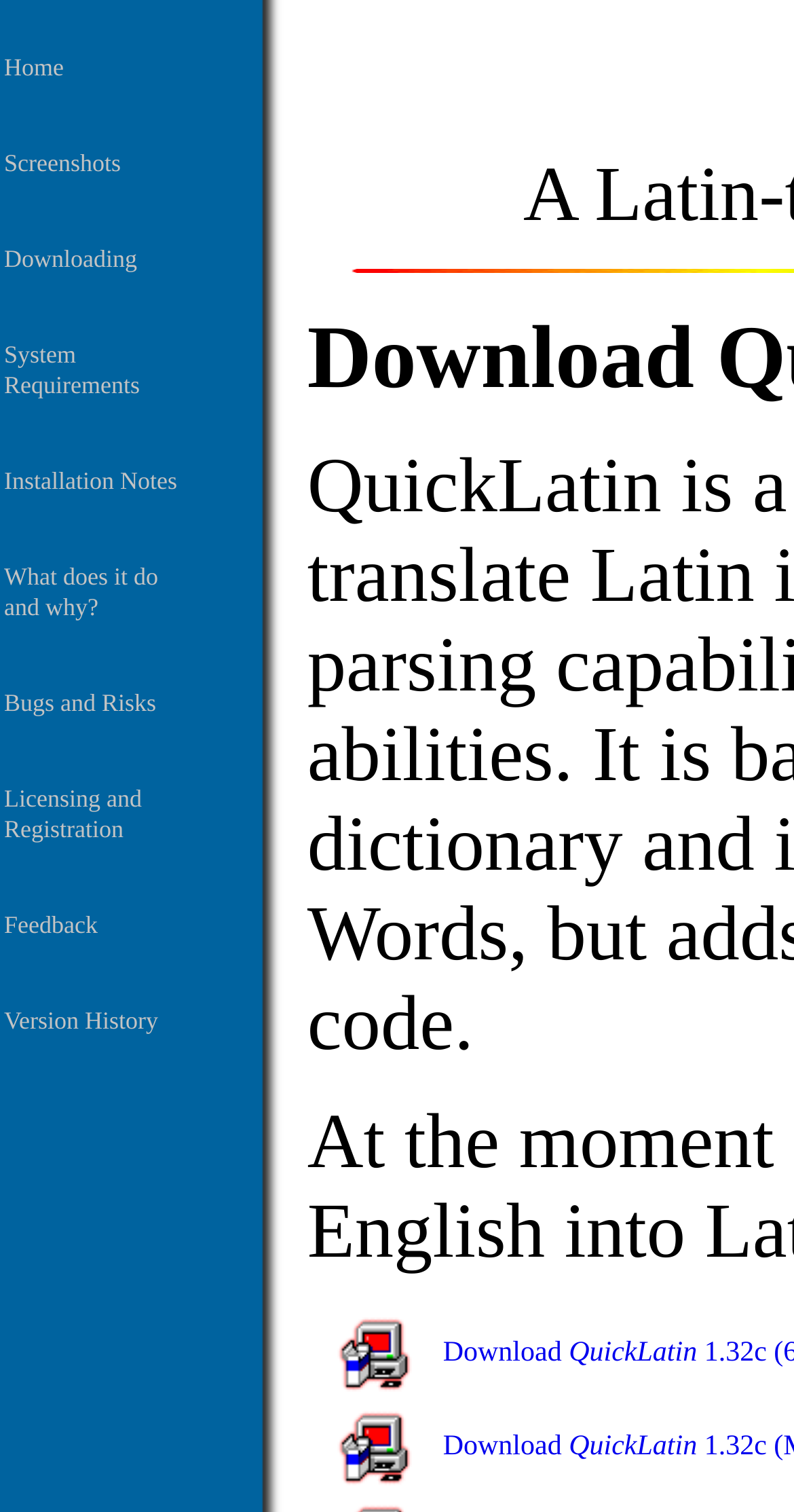Indicate the bounding box coordinates of the element that must be clicked to execute the instruction: "Click on the Home link". The coordinates should be given as four float numbers between 0 and 1, i.e., [left, top, right, bottom].

[0.005, 0.035, 0.08, 0.054]